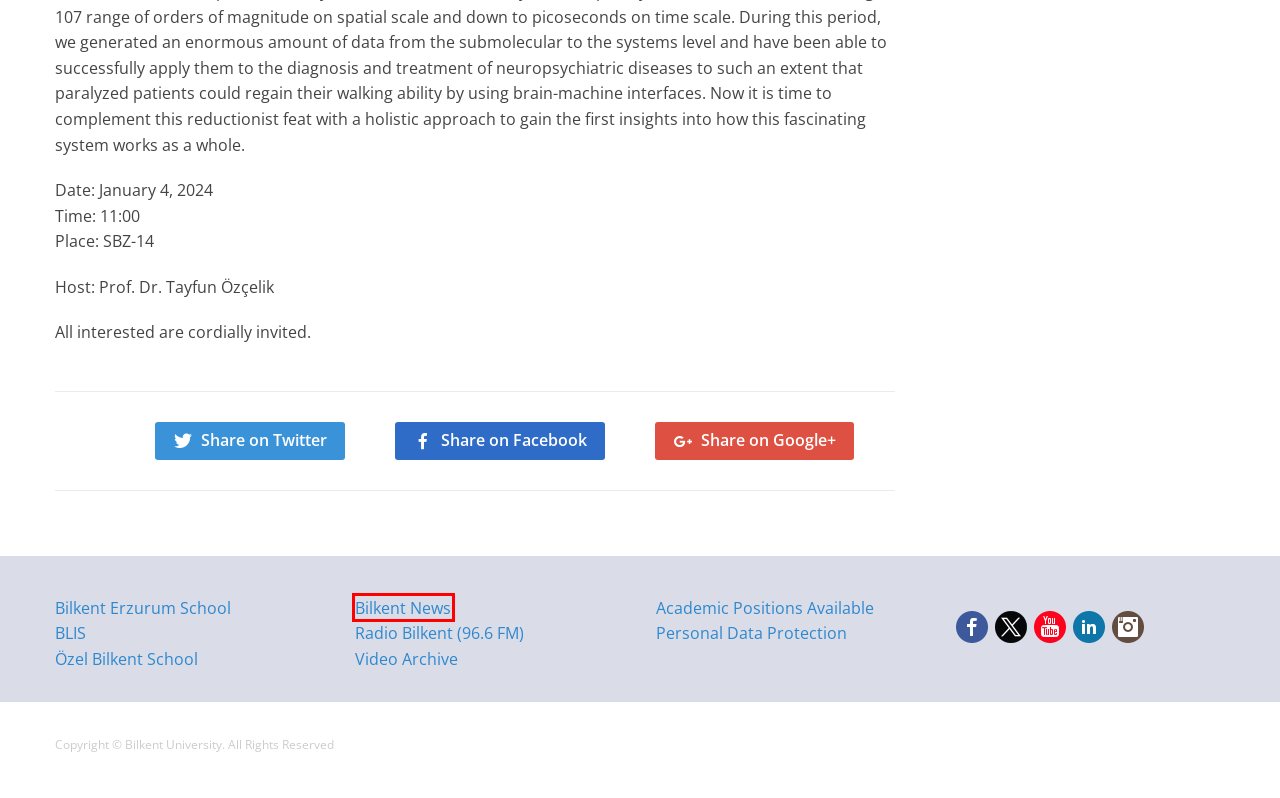Consider the screenshot of a webpage with a red bounding box around an element. Select the webpage description that best corresponds to the new page after clicking the element inside the red bounding box. Here are the candidates:
A. Bilkent News
B. EN / Bilkent University – Contact
C. Home - BLIS-Bilkent Laboratory&International School
D. EN / Bilkent University – Academic Positions
E. EN / Bilkent University – Personal Data Protection
F. Radyo Bilkent | İçinden Gelen Sesi Dinle!
G. IDV Özel Bilkent Schools
H. Bilkent University - Exchange Programs

A